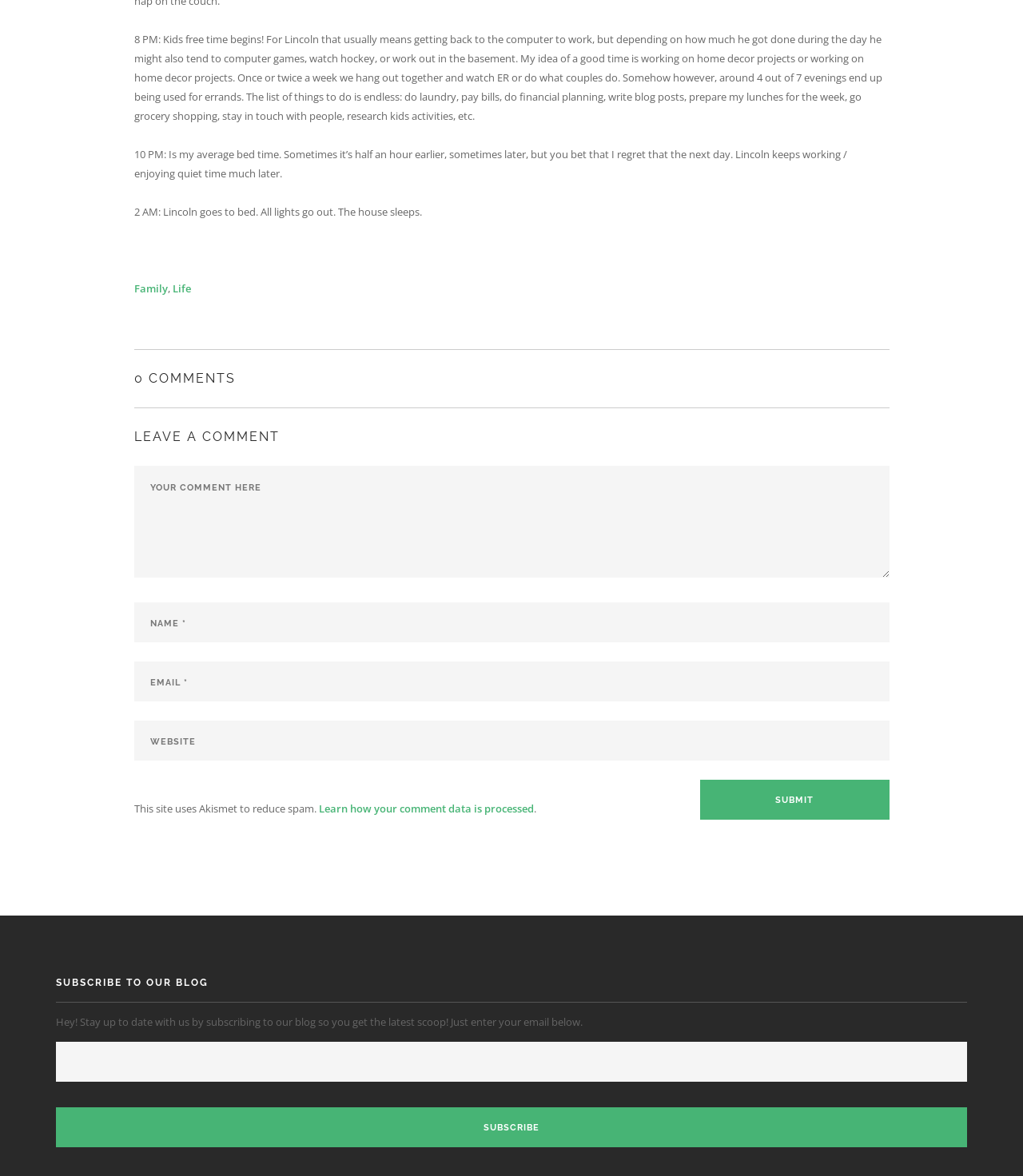Locate the coordinates of the bounding box for the clickable region that fulfills this instruction: "Submit your comment".

[0.685, 0.663, 0.869, 0.697]